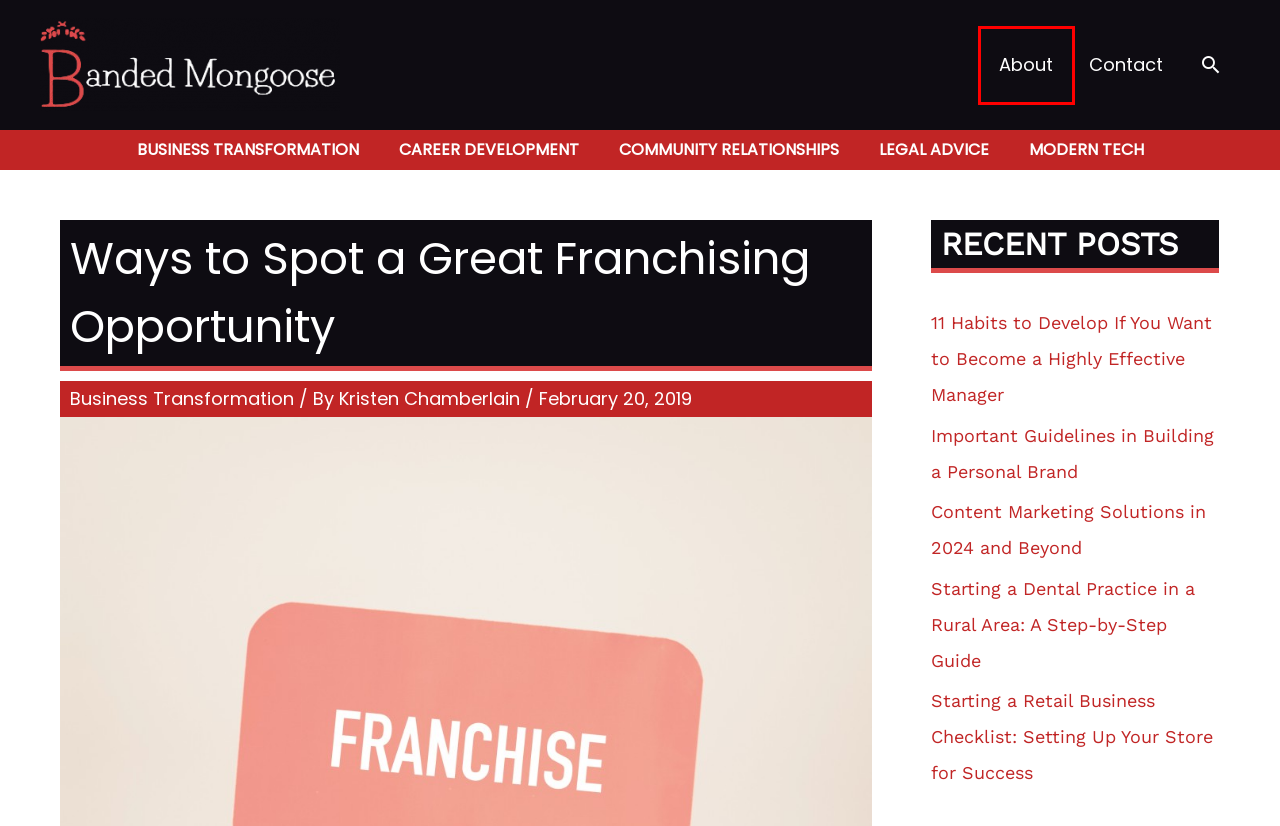With the provided screenshot showing a webpage and a red bounding box, determine which webpage description best fits the new page that appears after clicking the element inside the red box. Here are the options:
A. Career Development Archives - Banded Mongoose
B. Important Guidelines in Building a Personal Brand - Banded Mongoose
C. About Us | Banded Mongoose
D. Starting a Retail Business Checklist: Setting Up Your Store for Success
E. Modern Tech Archives - Banded Mongoose
F. Contact Us | Banded Mongoose
G. Content Marketing Solutions in 2024 and Beyond - Banded Mongoose
H. Bridging Business & People: Making Informed Decisions

C